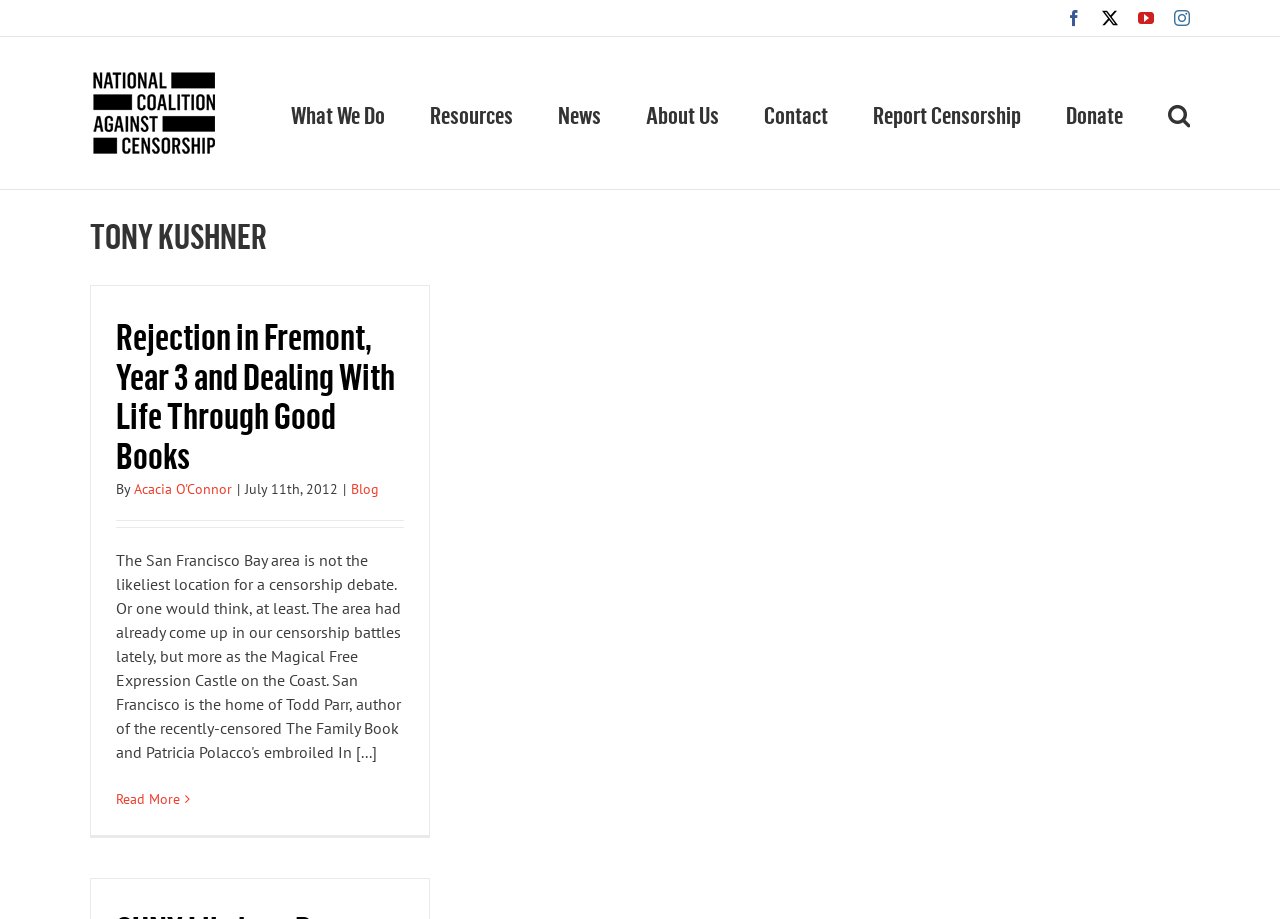Extract the bounding box coordinates of the UI element described by: "About Us". The coordinates should include four float numbers ranging from 0 to 1, e.g., [left, top, right, bottom].

[0.505, 0.04, 0.562, 0.206]